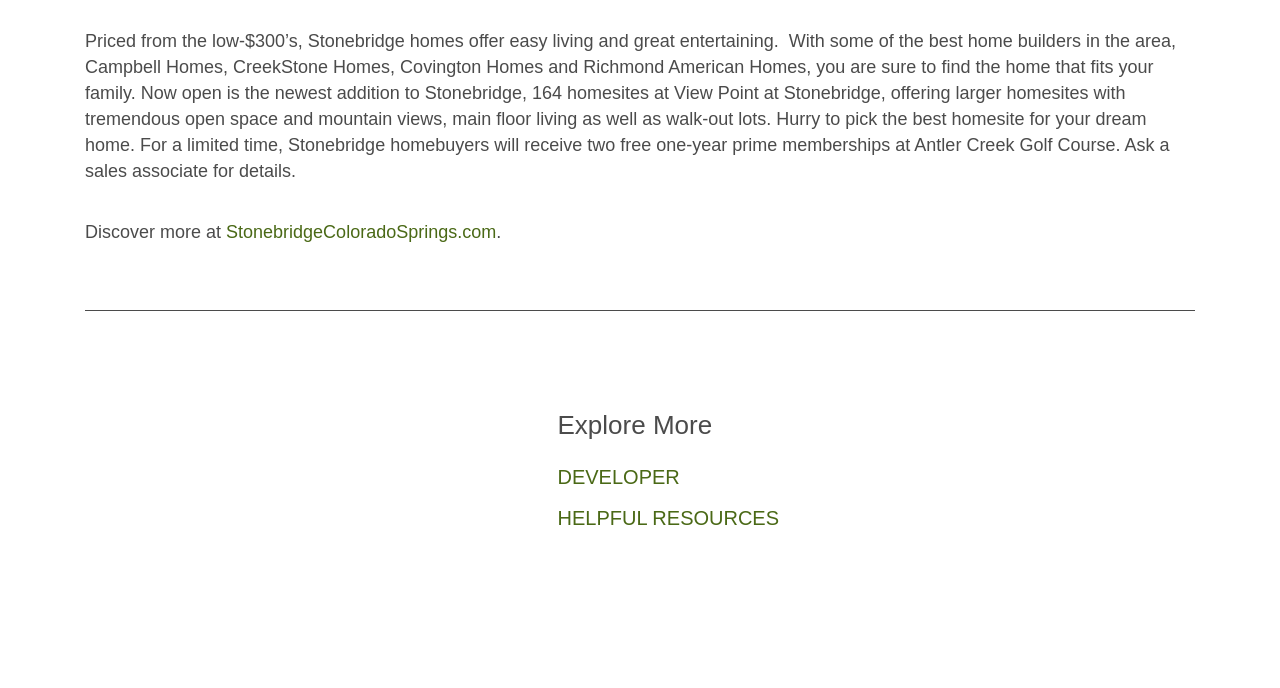Determine the bounding box coordinates (top-left x, top-left y, bottom-right x, bottom-right y) of the UI element described in the following text: Helpful Resources

[0.436, 0.737, 0.609, 0.769]